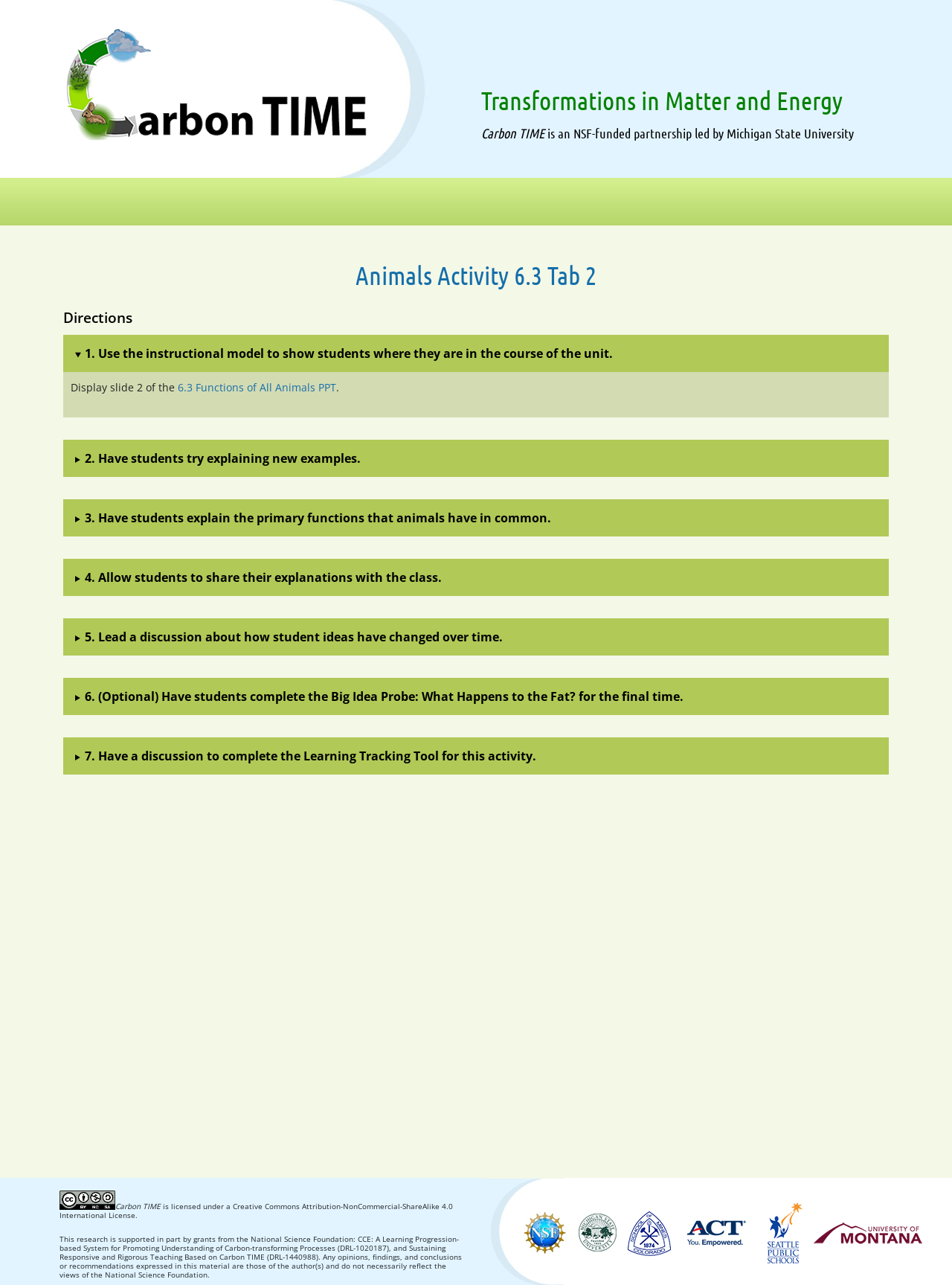Please use the details from the image to answer the following question comprehensively:
What is the name of the partnership leading this project?

According to the webpage content, I can see that the project is led by a partnership, and the leading institution is Michigan State University, as indicated by the text 'Carbon TIME is an NSF-funded partnership led by Michigan State University'.